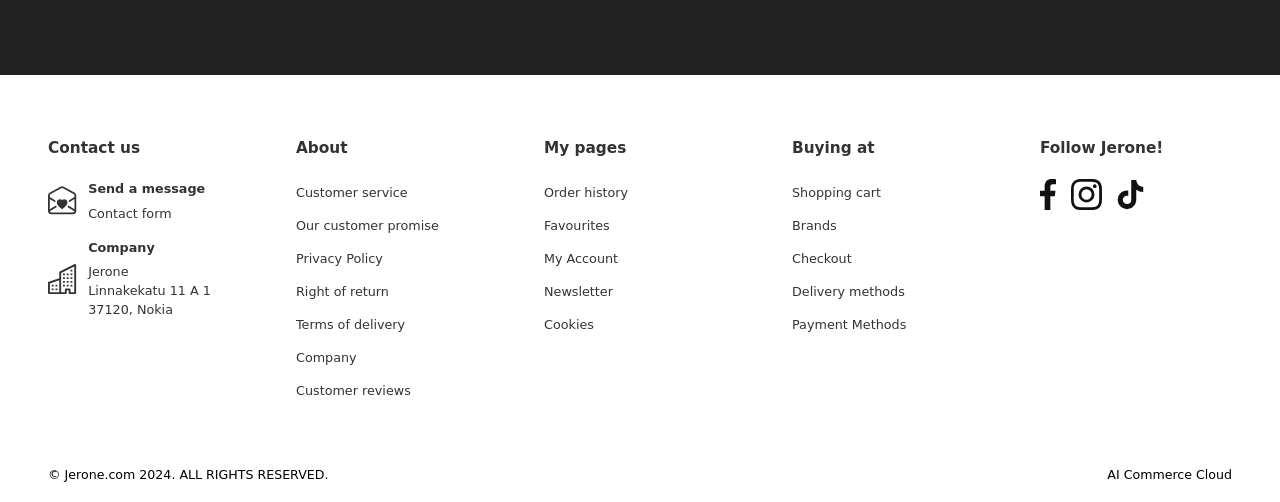Use a single word or phrase to respond to the question:
What is the company name?

Jerone